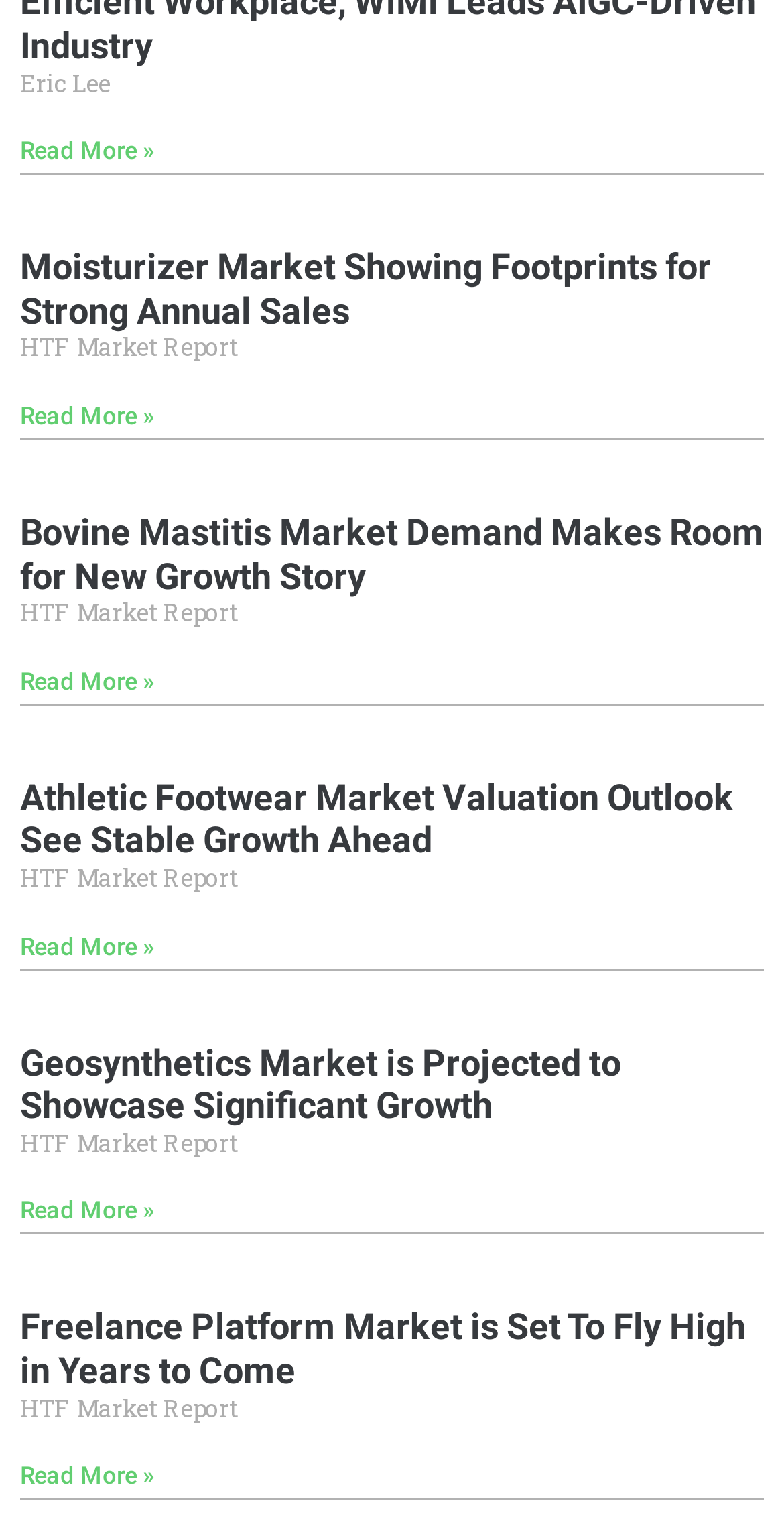Locate the coordinates of the bounding box for the clickable region that fulfills this instruction: "Read more about Bovine Mastitis Market Demand Makes Room for New Growth Story".

[0.026, 0.437, 0.197, 0.455]